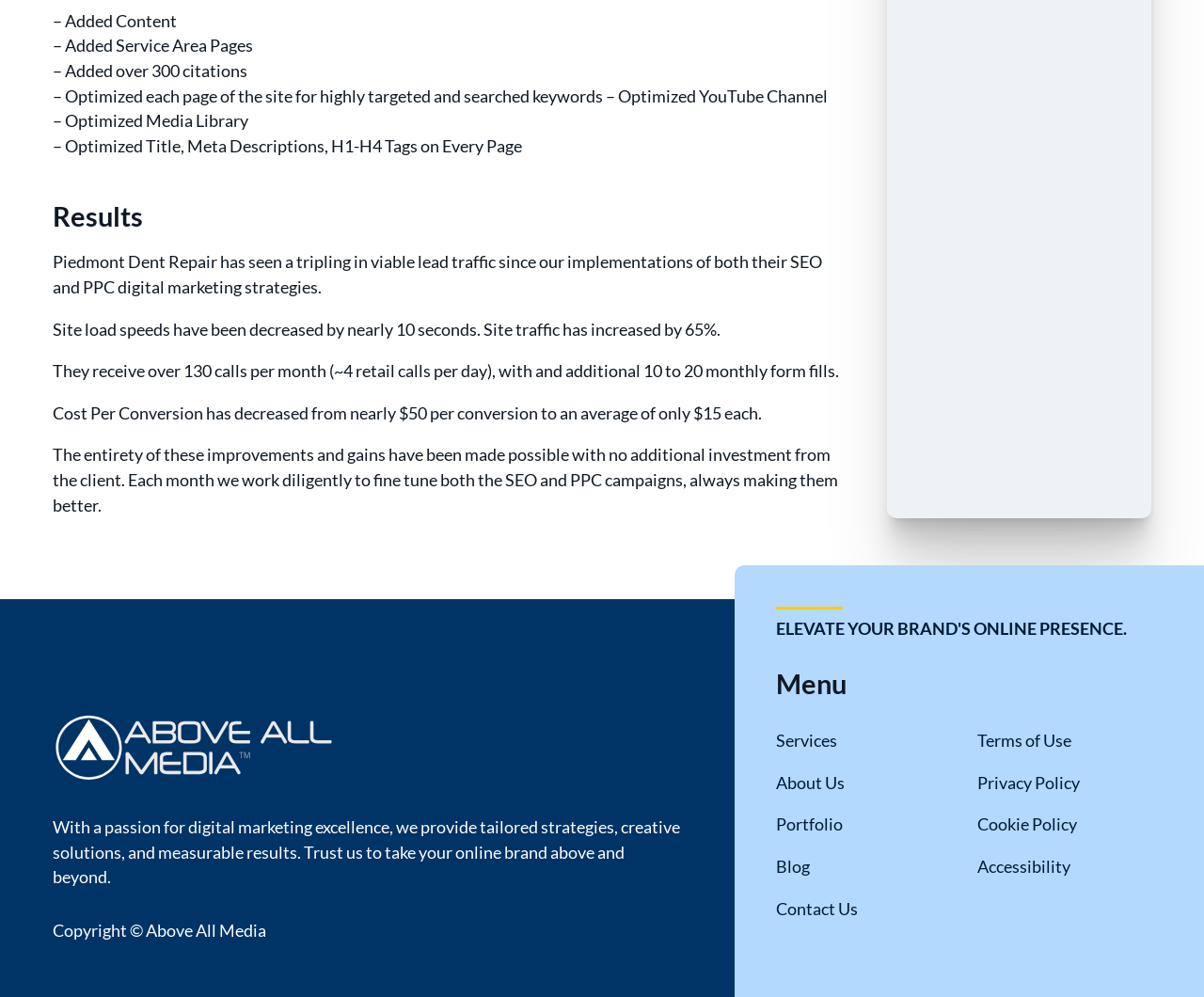Identify the bounding box coordinates of the element to click to follow this instruction: 'Click on 'Services''. Ensure the coordinates are four float values between 0 and 1, provided as [left, top, right, bottom].

[0.644, 0.73, 0.695, 0.756]